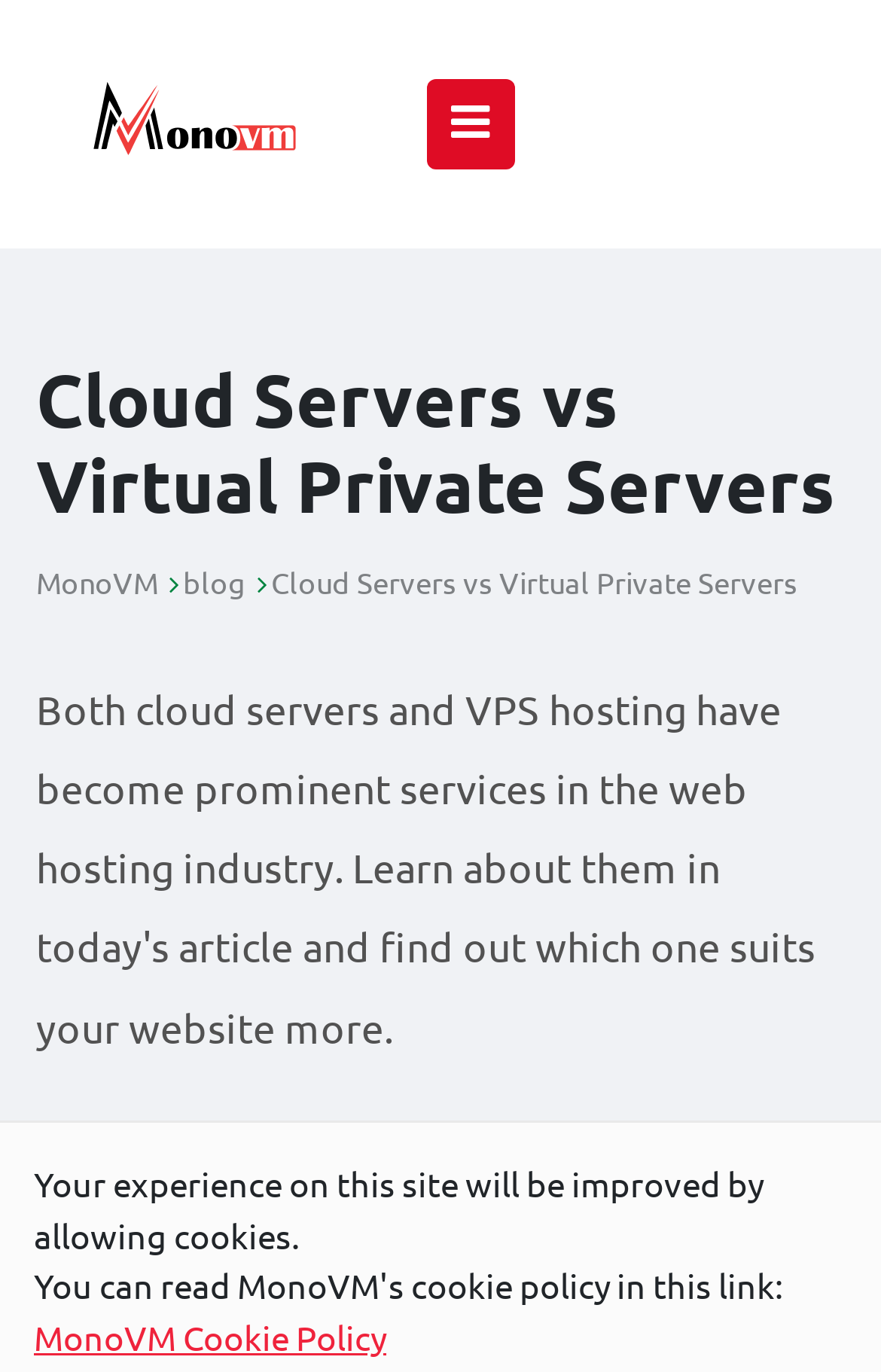Examine the image carefully and respond to the question with a detailed answer: 
What is the topic of the current article?

The topic of the current article can be determined by looking at the heading element with the text 'Cloud Servers vs Virtual Private Servers' which is prominently displayed on the webpage.